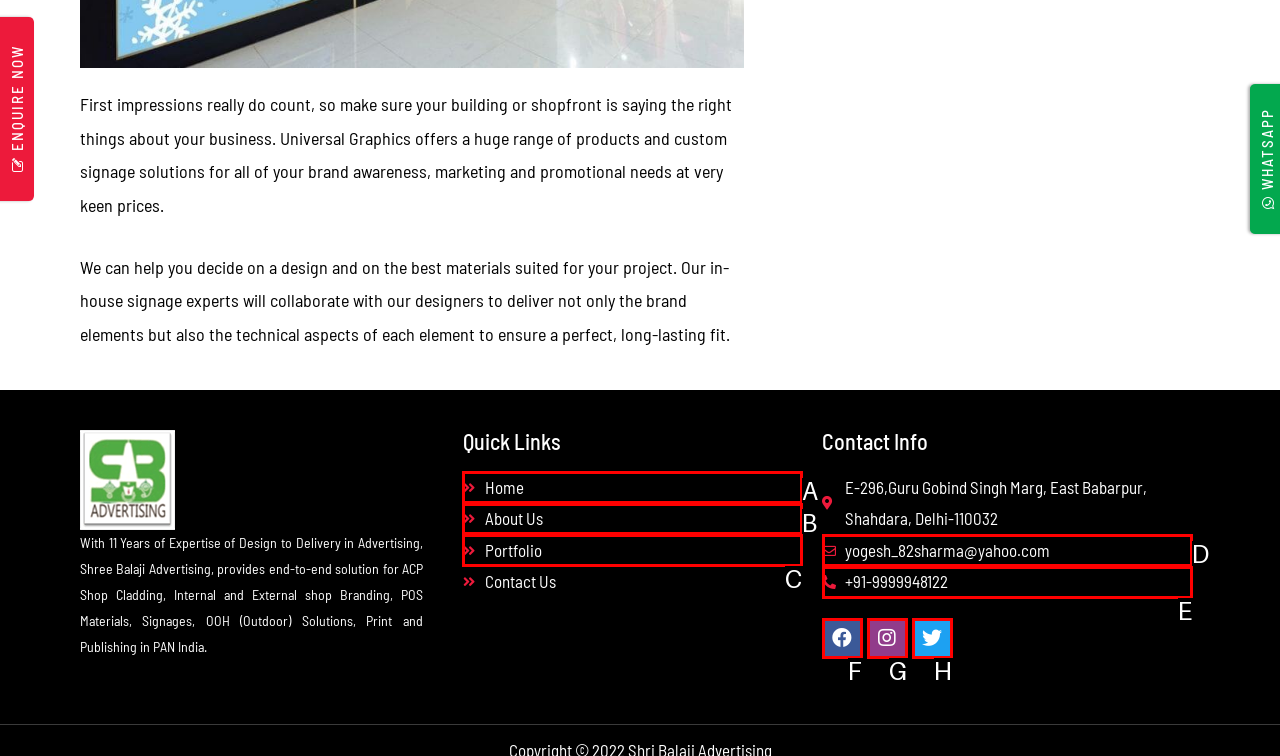Identify the letter of the UI element that corresponds to: About Us
Respond with the letter of the option directly.

B